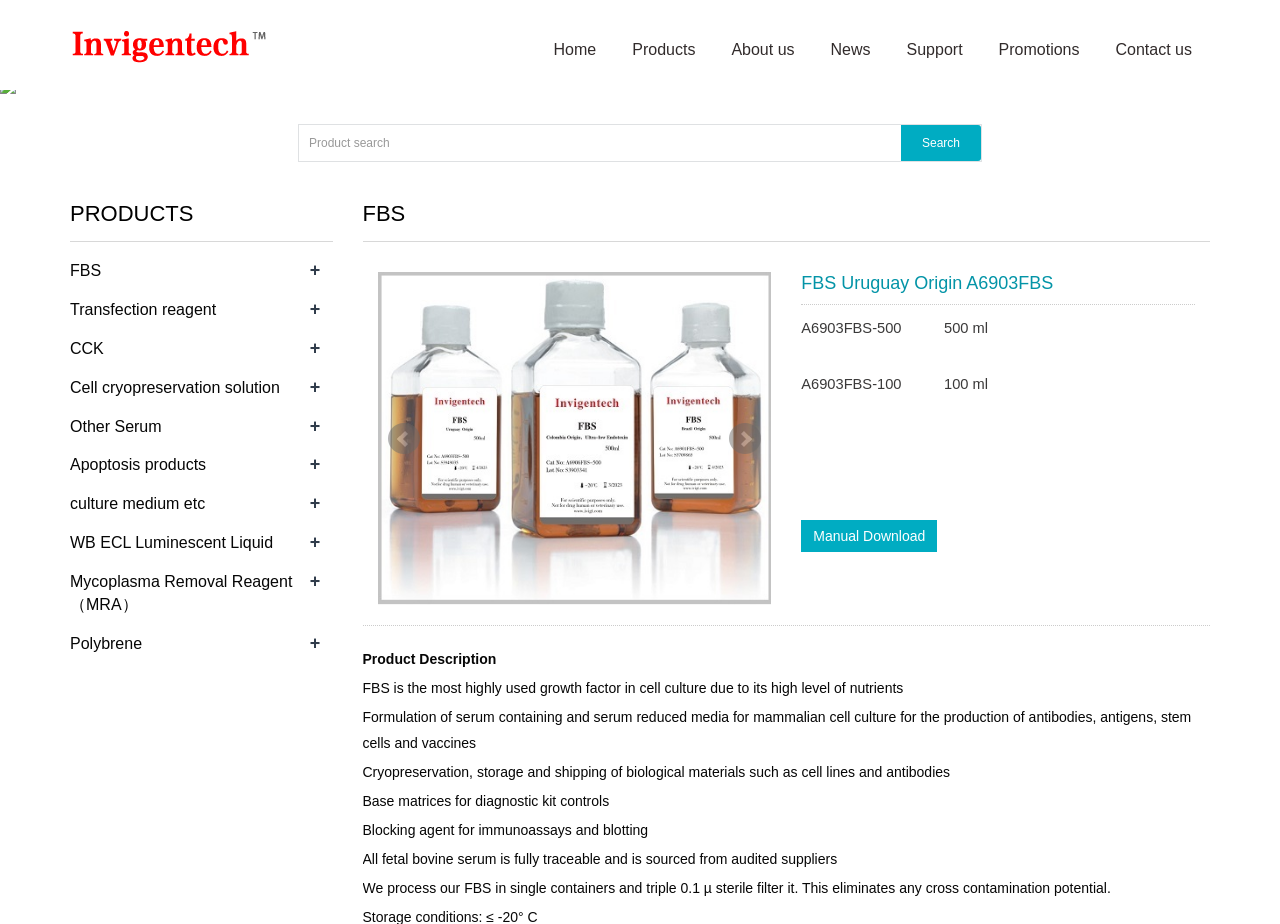Find the bounding box coordinates of the element you need to click on to perform this action: 'Go to next page'. The coordinates should be represented by four float values between 0 and 1, in the format [left, top, right, bottom].

[0.57, 0.457, 0.595, 0.492]